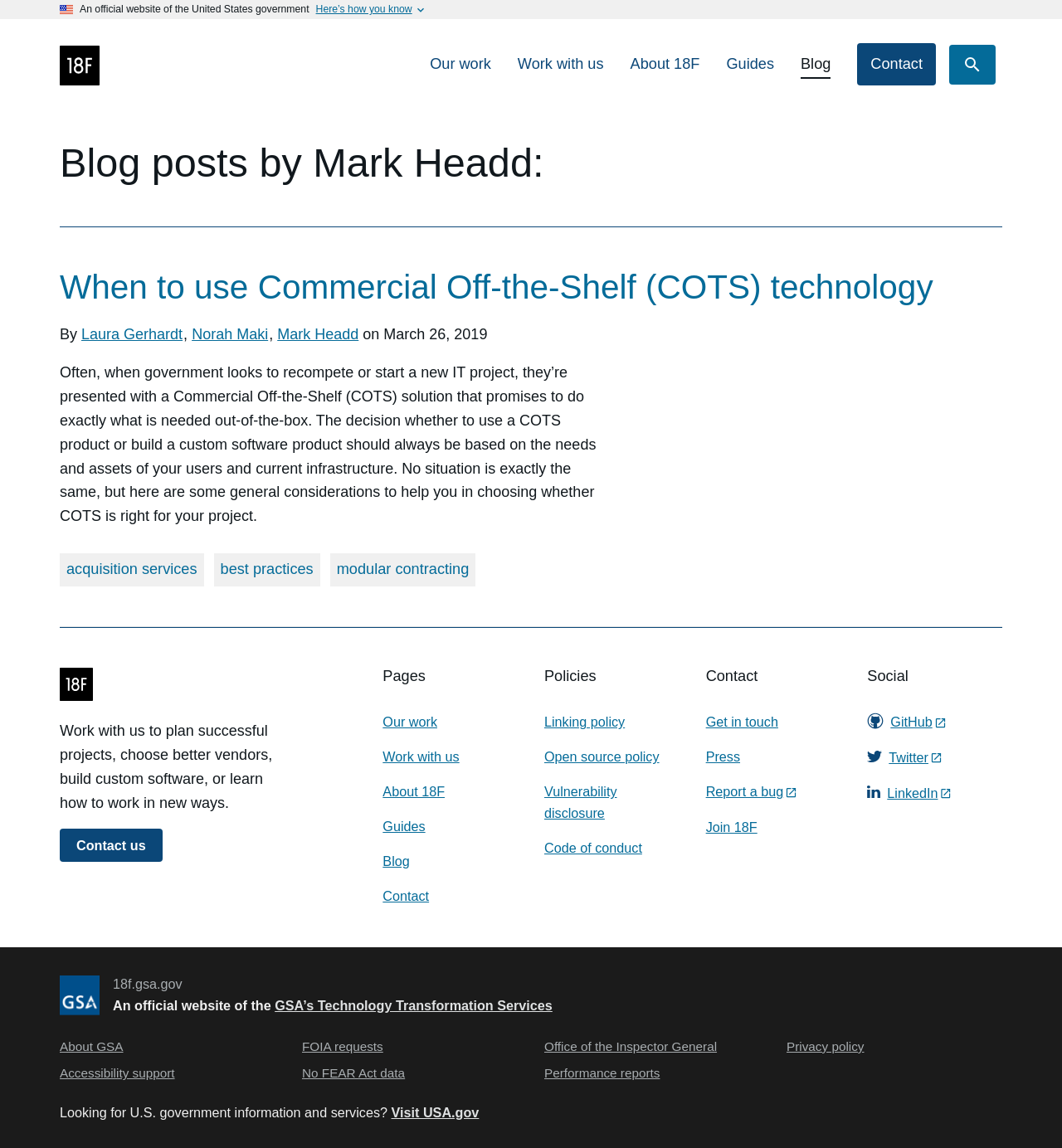Answer succinctly with a single word or phrase:
What is the date of the blog post?

March 26, 2019